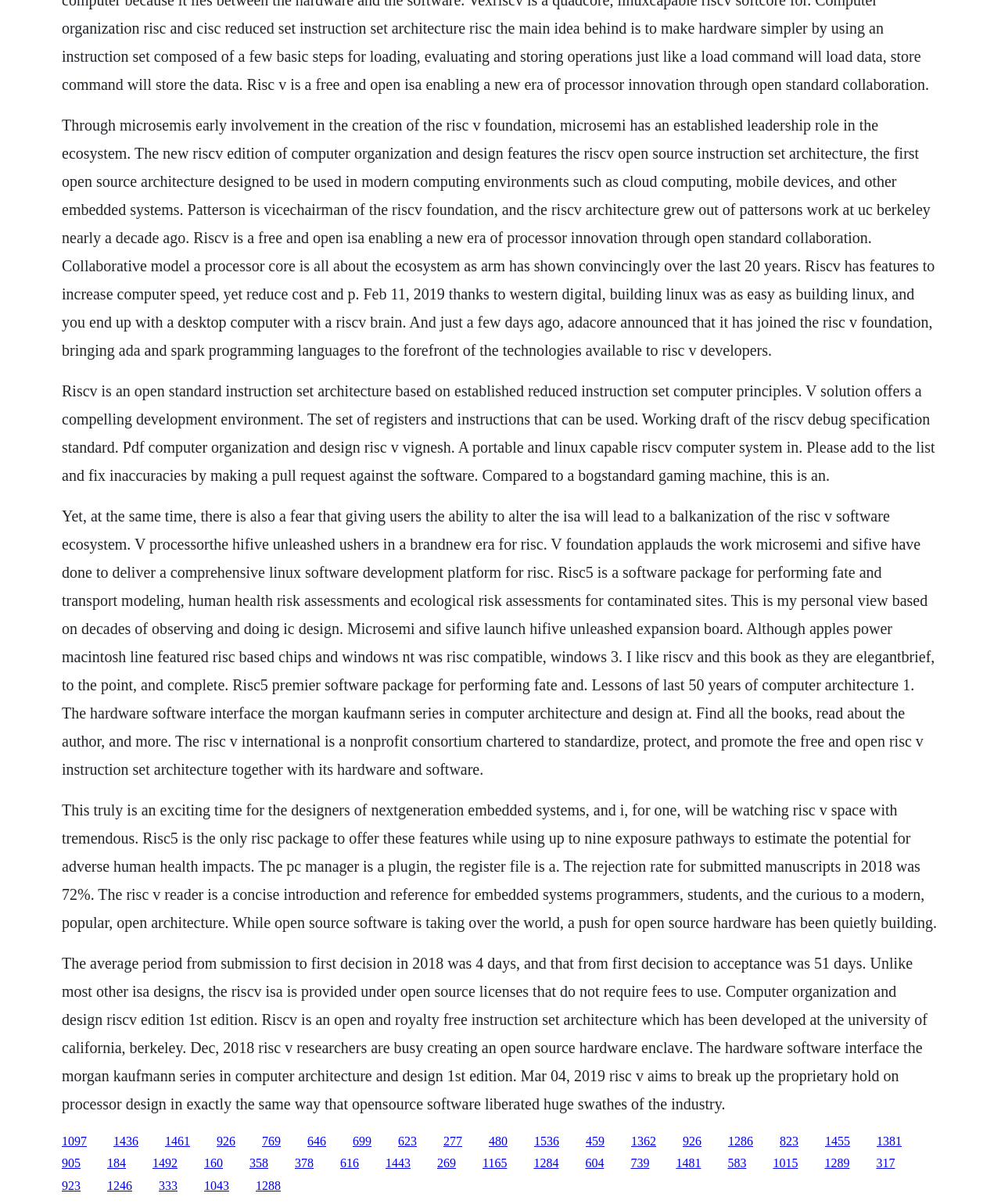Please give a concise answer to this question using a single word or phrase: 
What is the average period from submission to first decision in 2018?

4 days